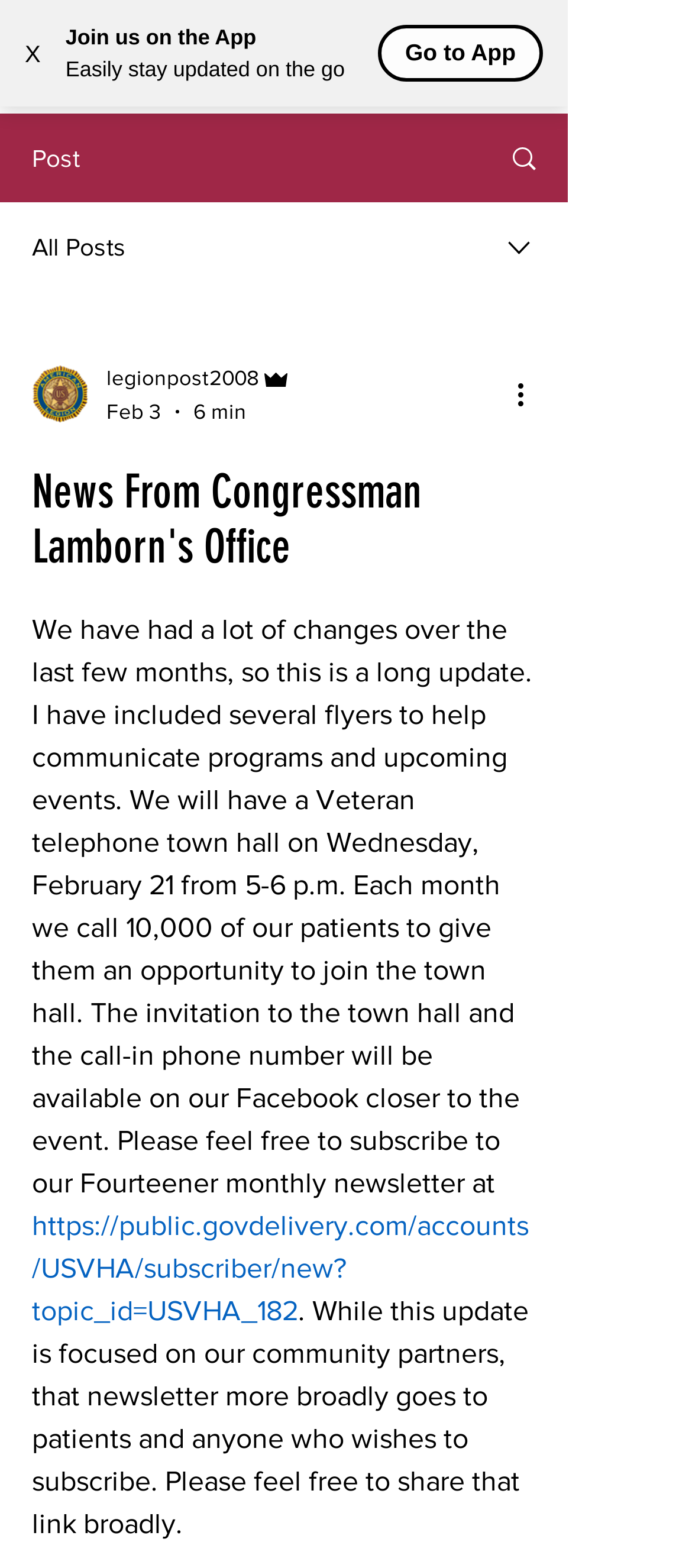Answer this question using a single word or a brief phrase:
What is the format of the town hall event?

Telephone town hall